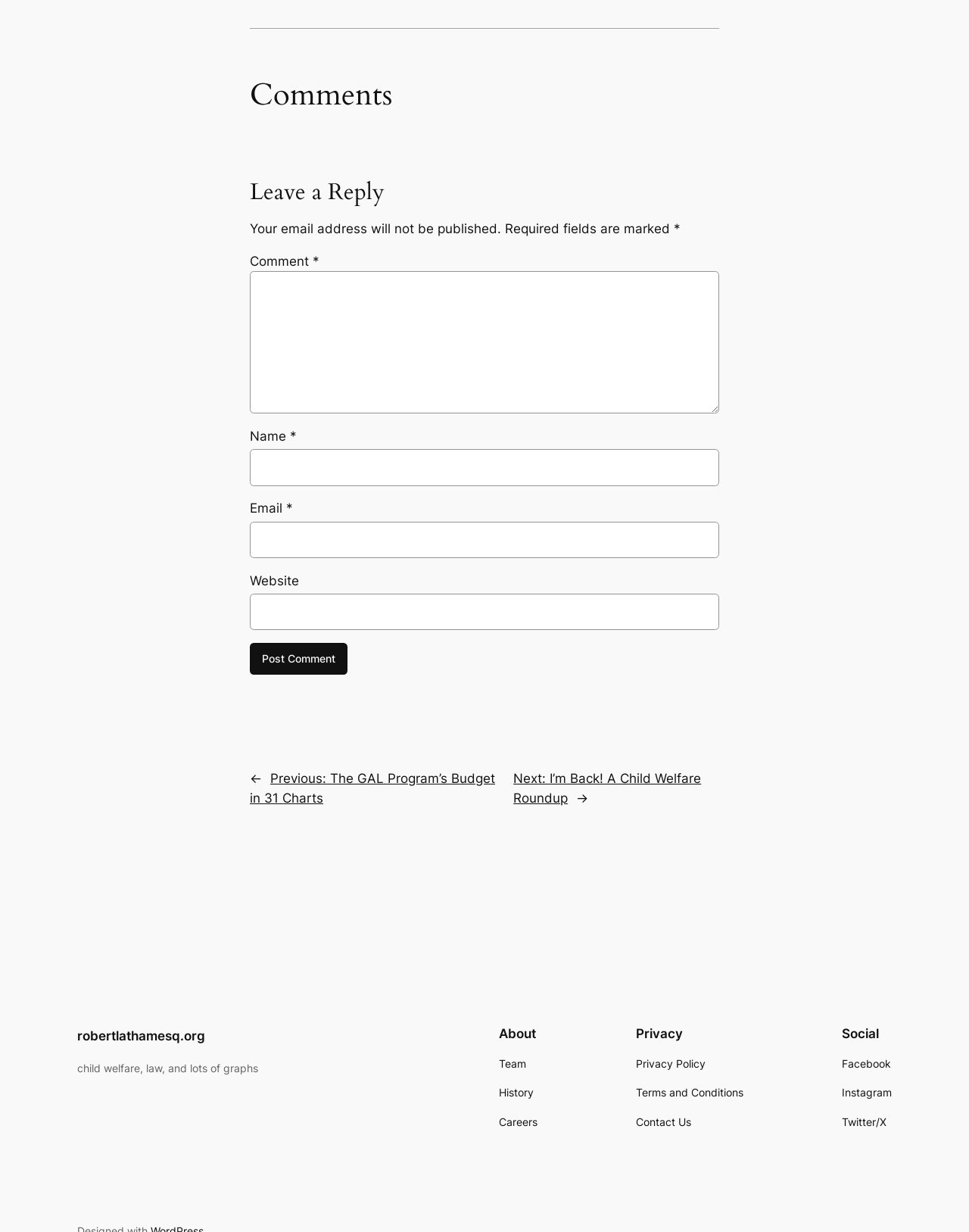What is the website's topic?
Please ensure your answer is as detailed and informative as possible.

The website's topic can be inferred from the tagline 'child welfare, law, and lots of graphs' at the bottom of the webpage, suggesting that the website is focused on discussing child welfare and law-related topics, possibly with a data-driven approach.